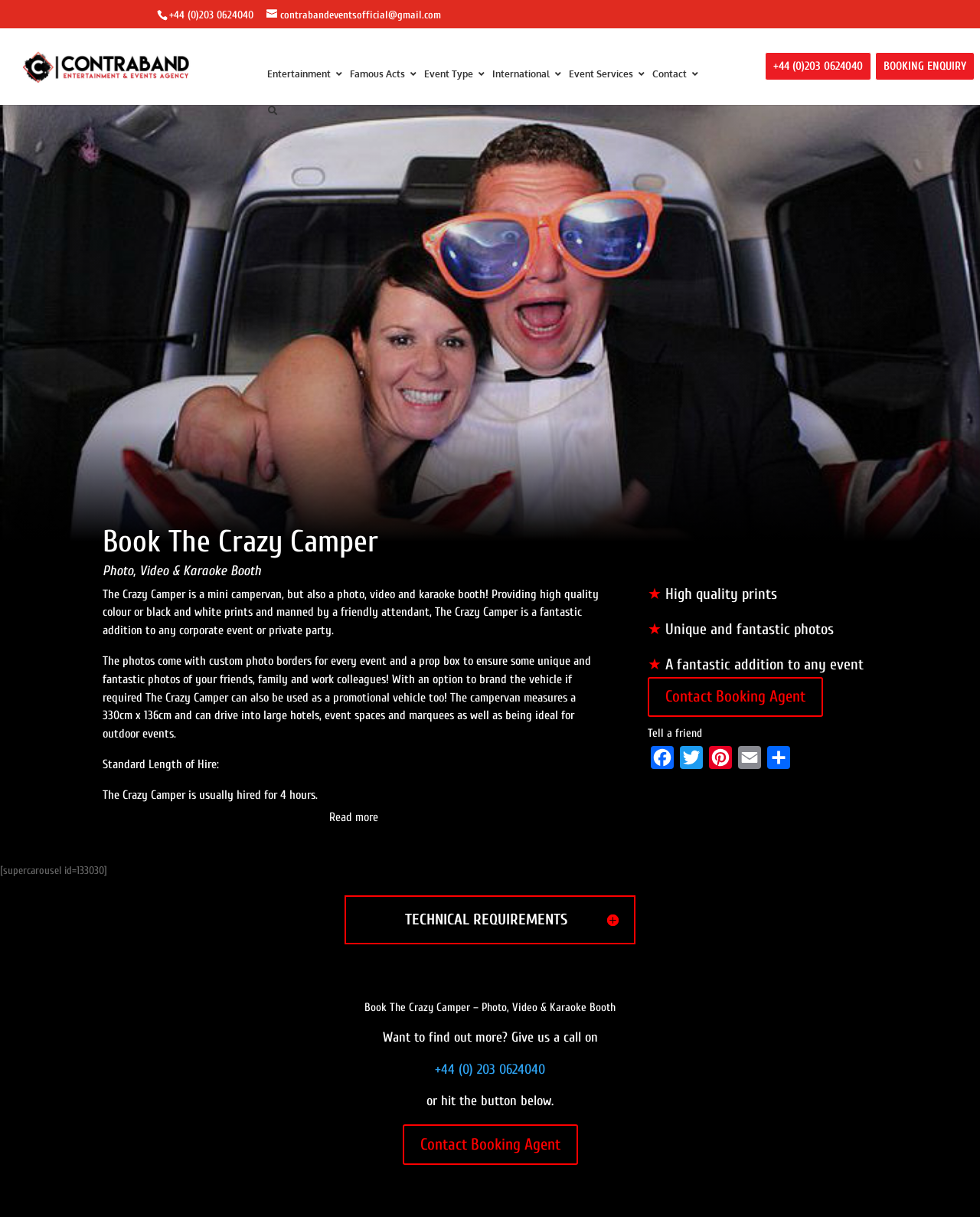Predict the bounding box for the UI component with the following description: "Shuntaro Tanikawa".

None